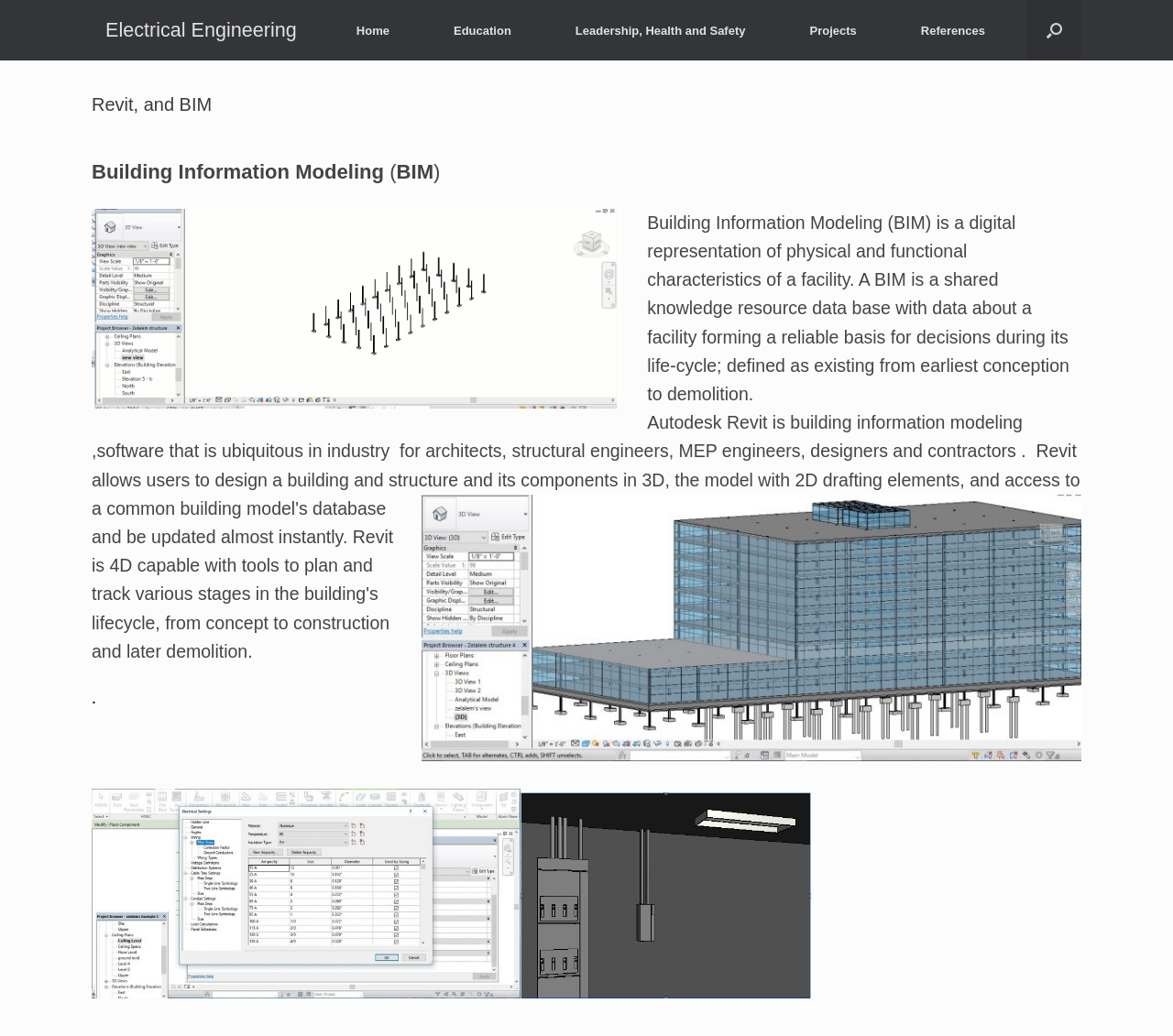Provide the bounding box coordinates of the HTML element this sentence describes: "aria-label="Open the search"". The bounding box coordinates consist of four float numbers between 0 and 1, i.e., [left, top, right, bottom].

[0.876, 0.0, 0.922, 0.059]